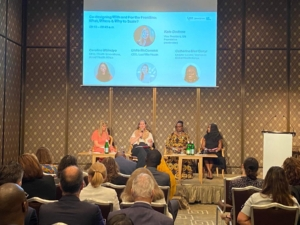Is the discussion focused on community health?
With the help of the image, please provide a detailed response to the question.

The caption highlights the conversation around community health and universal health coverage, emphasizing the pivotal role of professionalized community health workers in advancing health equity and access.